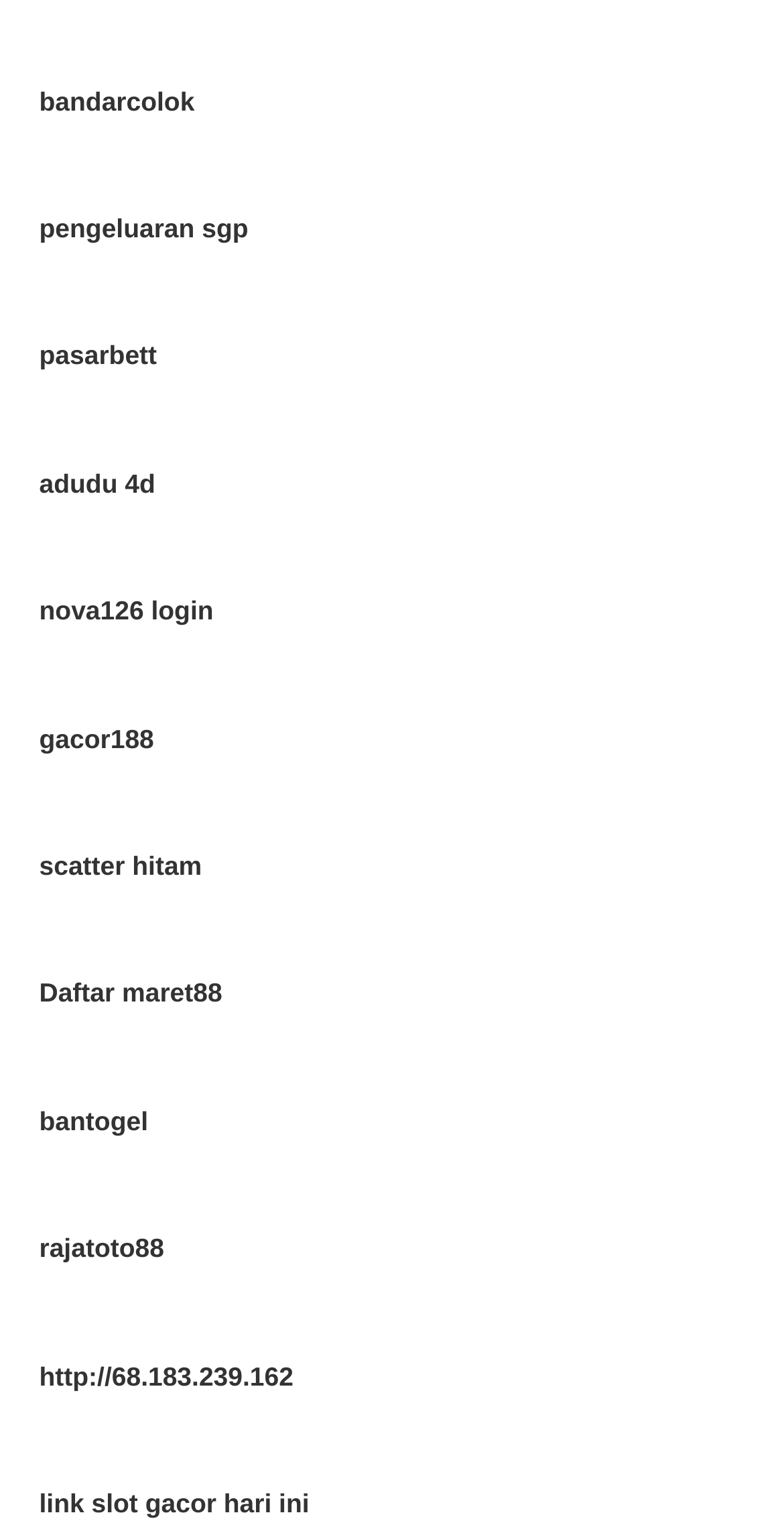Identify the bounding box coordinates of the region that needs to be clicked to carry out this instruction: "Visit Our Locations". Provide these coordinates as four float numbers ranging from 0 to 1, i.e., [left, top, right, bottom].

None